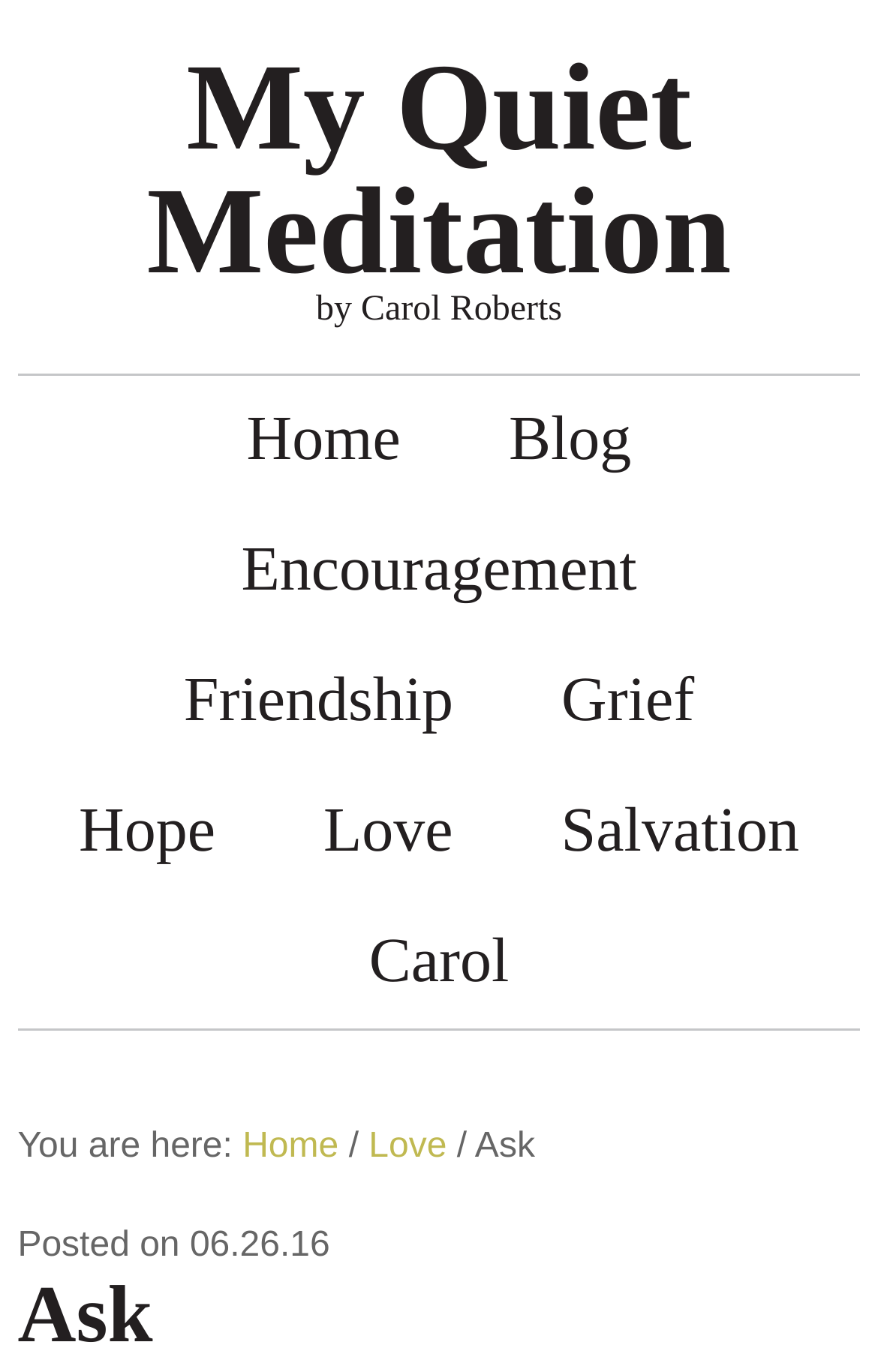Give a succinct answer to this question in a single word or phrase: 
What is the category of the blog post?

Love